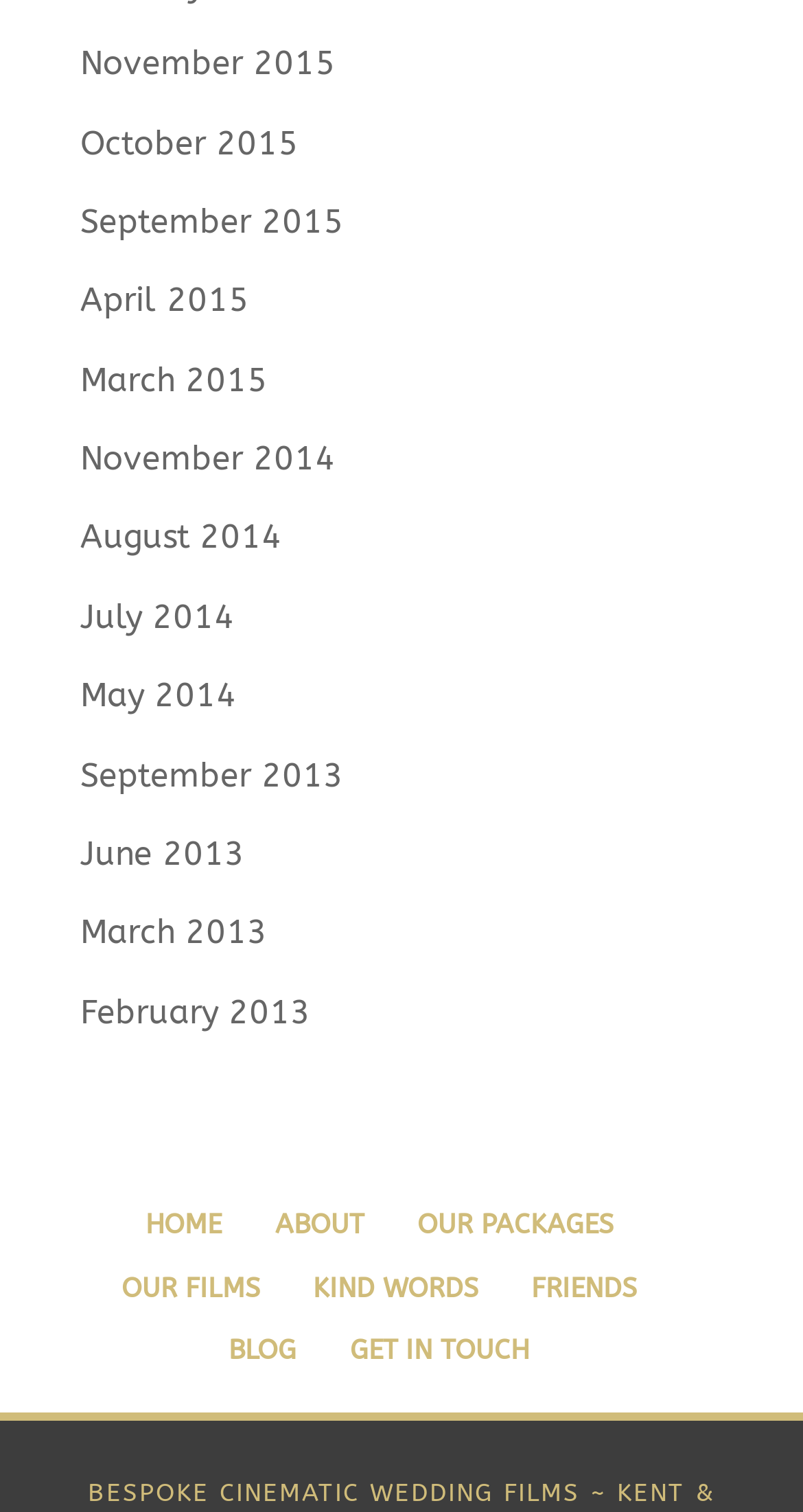Locate the bounding box coordinates of the element I should click to achieve the following instruction: "read kind words from others".

[0.39, 0.841, 0.595, 0.861]